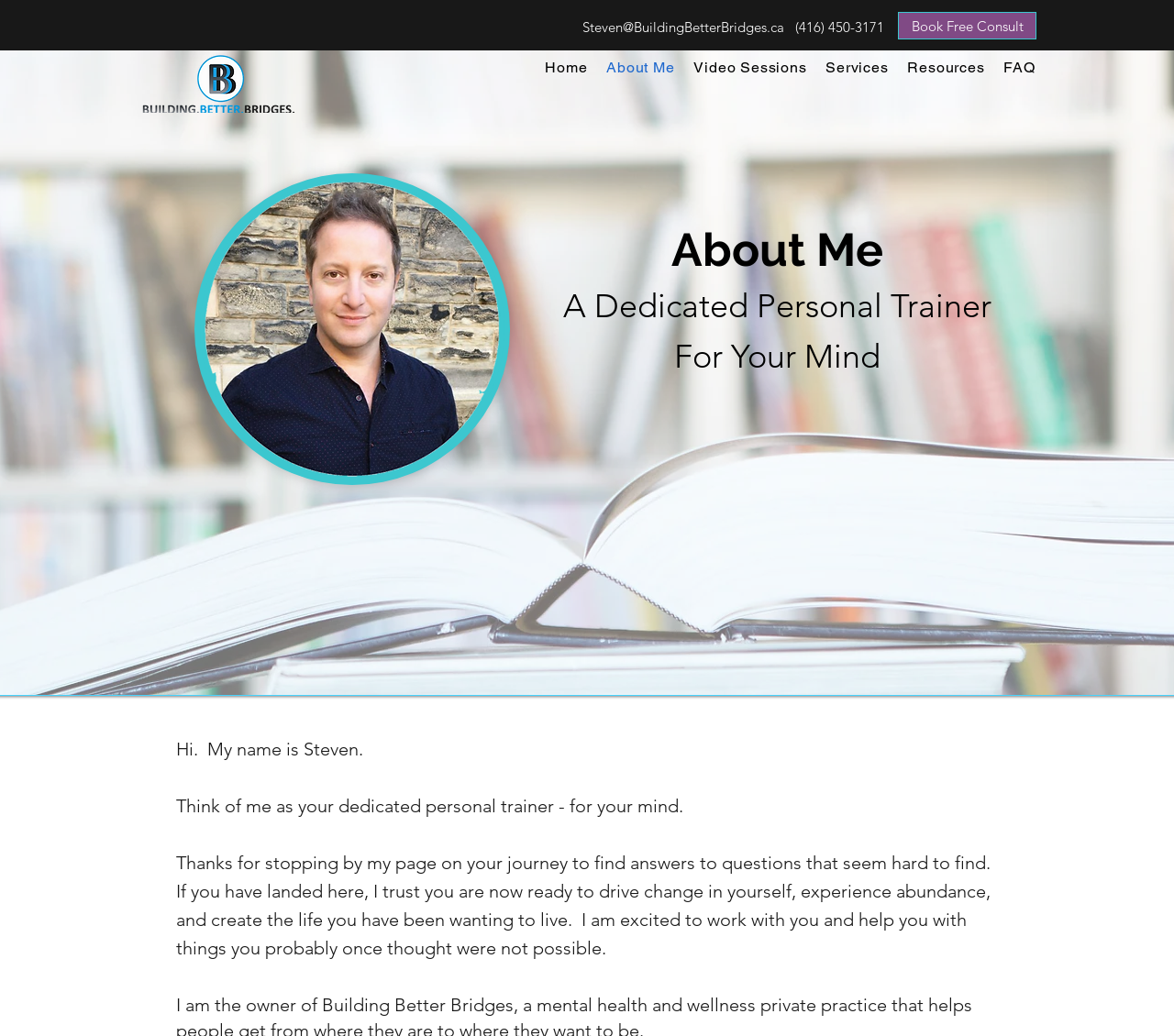Describe every aspect of the webpage in a detailed manner.

This webpage is about a certified professional and teacher, Steven, who offers hypnotherapy and holistic coaching services. At the top of the page, there is a logo on the left side, and a navigation menu on the right side with links to different sections of the website, including Home, About Me, Video Sessions, Services, Resources, and FAQ.

Below the navigation menu, there is a section with Steven's contact information, including his email address and phone number. Next to this section, there is a call-to-action button to book a free consultation.

On the left side of the page, there is a large image of Steven, with a heading "Contact Now!" above it. Below the image, there are three headings that introduce Steven's services: "About Me", "A Dedicated Personal Trainer", and "For Your Mind".

The main content of the page is a personal message from Steven, where he introduces himself and explains his role as a personal trainer for the mind. He welcomes visitors to his page and expresses his excitement to work with them to drive change and create the life they want to live.

At the very bottom of the page, there are two small iframes, but their content is not specified.